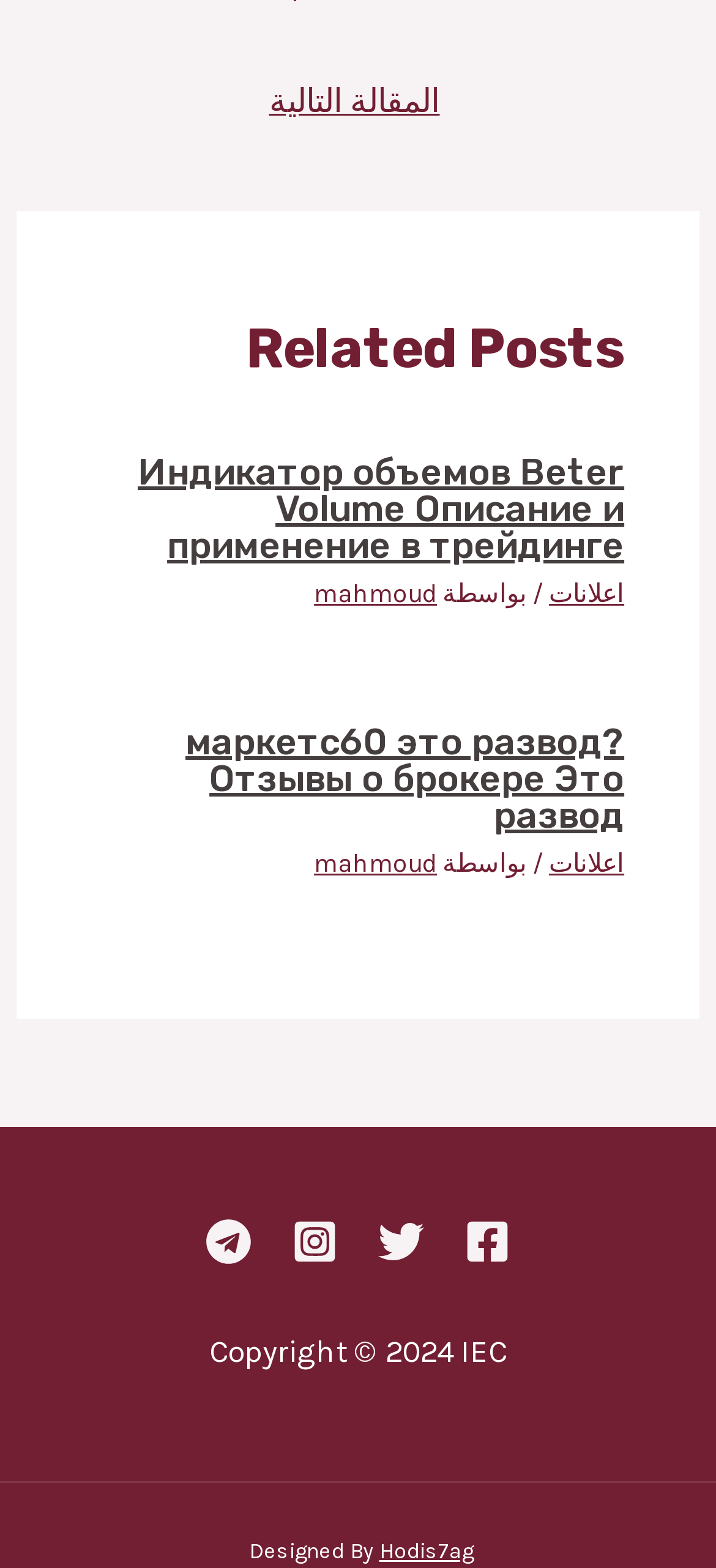Given the following UI element description: "Hodis7ag", find the bounding box coordinates in the webpage screenshot.

[0.34, 0.981, 0.66, 0.998]